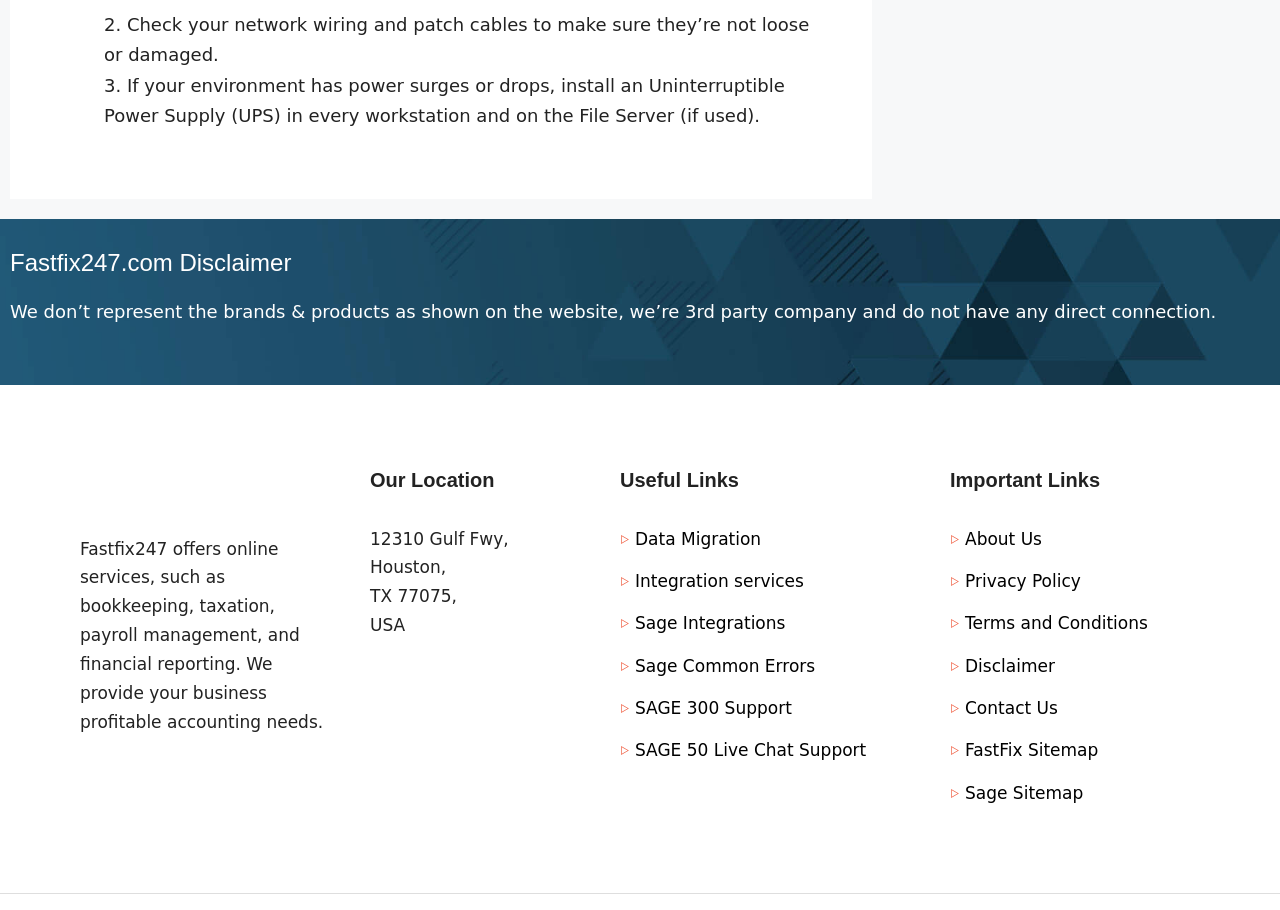Please answer the following question using a single word or phrase: 
What is the 'Important Links' section about?

Provides links to company information